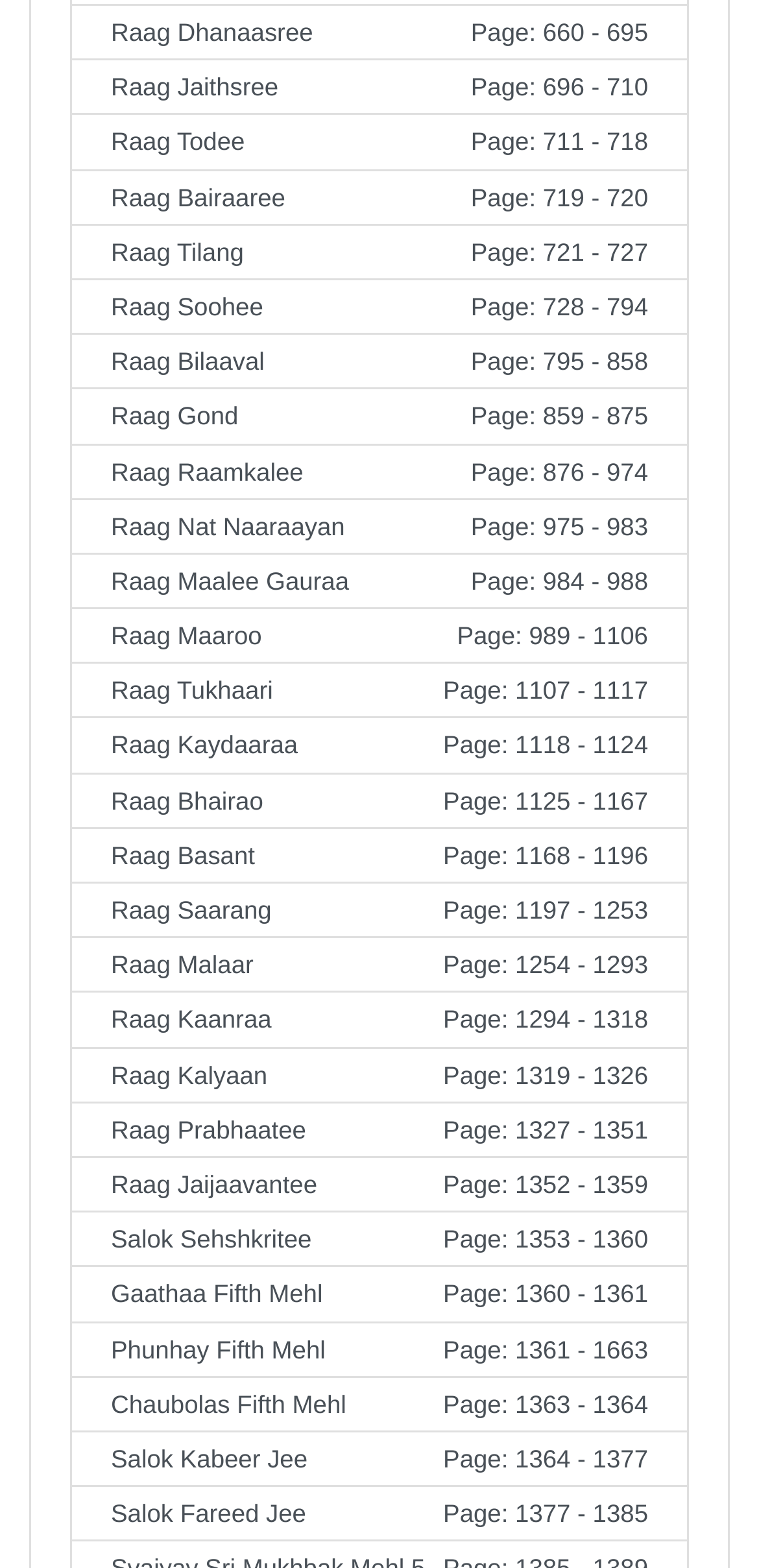Please respond to the question with a concise word or phrase:
What is the page range for Raag Todee?

711 - 718